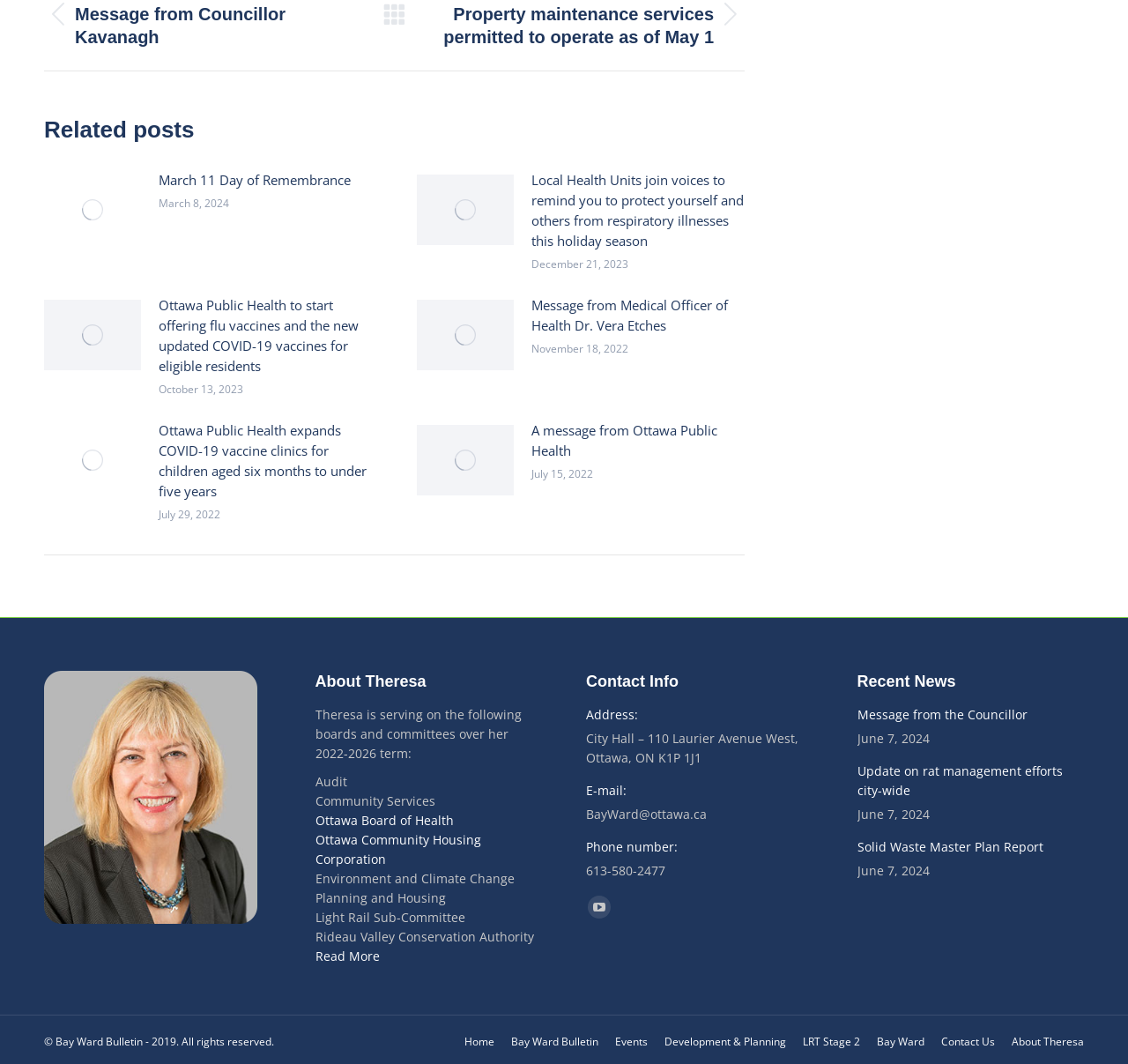Answer the following query concisely with a single word or phrase:
What is the address of City Hall?

110 Laurier Avenue West, Ottawa, ON K1P 1J1